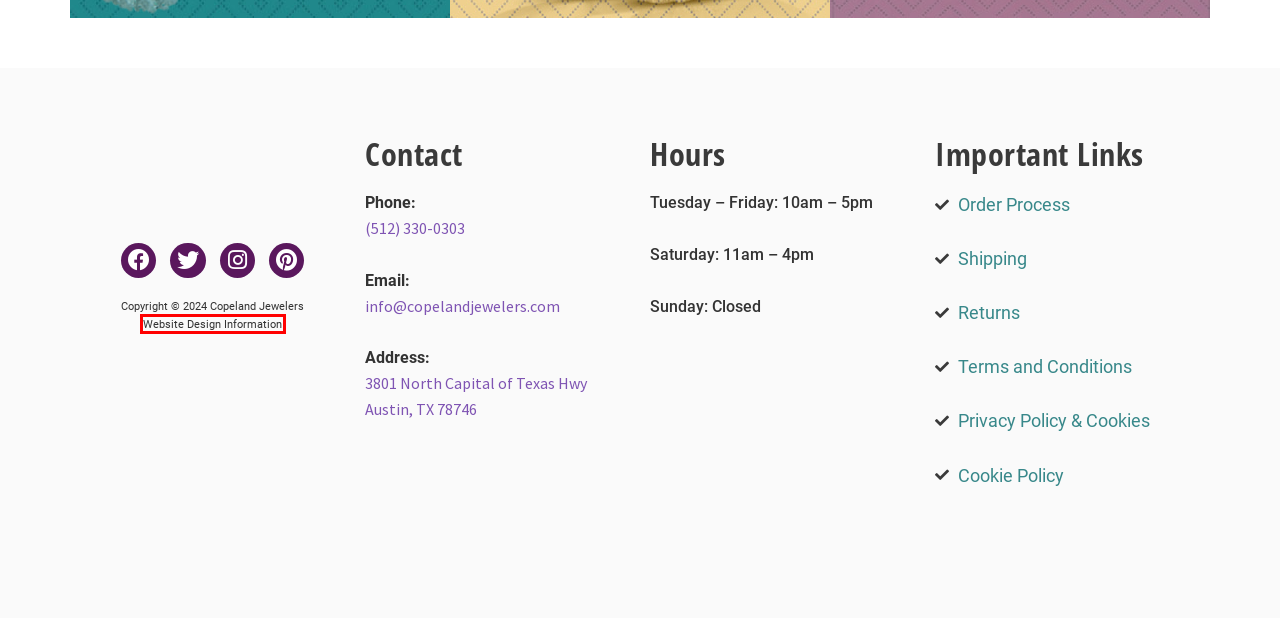Examine the screenshot of a webpage featuring a red bounding box and identify the best matching webpage description for the new page that results from clicking the element within the box. Here are the options:
A. Fine Jewelry Austin | Austin Jewelry Store | Copeland Jewelers
B. Watches | Copeland Jewelers
C. Website Design Information | Copeland Jewelers
D. Best Valentines Jewelry Gifts for Women [2022] | Copeland Jewelers
E. Terms and Conditions | Copeland Jewelers
F. Cookie Policy | Copeland Jewelers
G. Jewelry Guides | Copeland Jewelers
H. Privacy Policy & Cookies | Copeland Jewelers

C